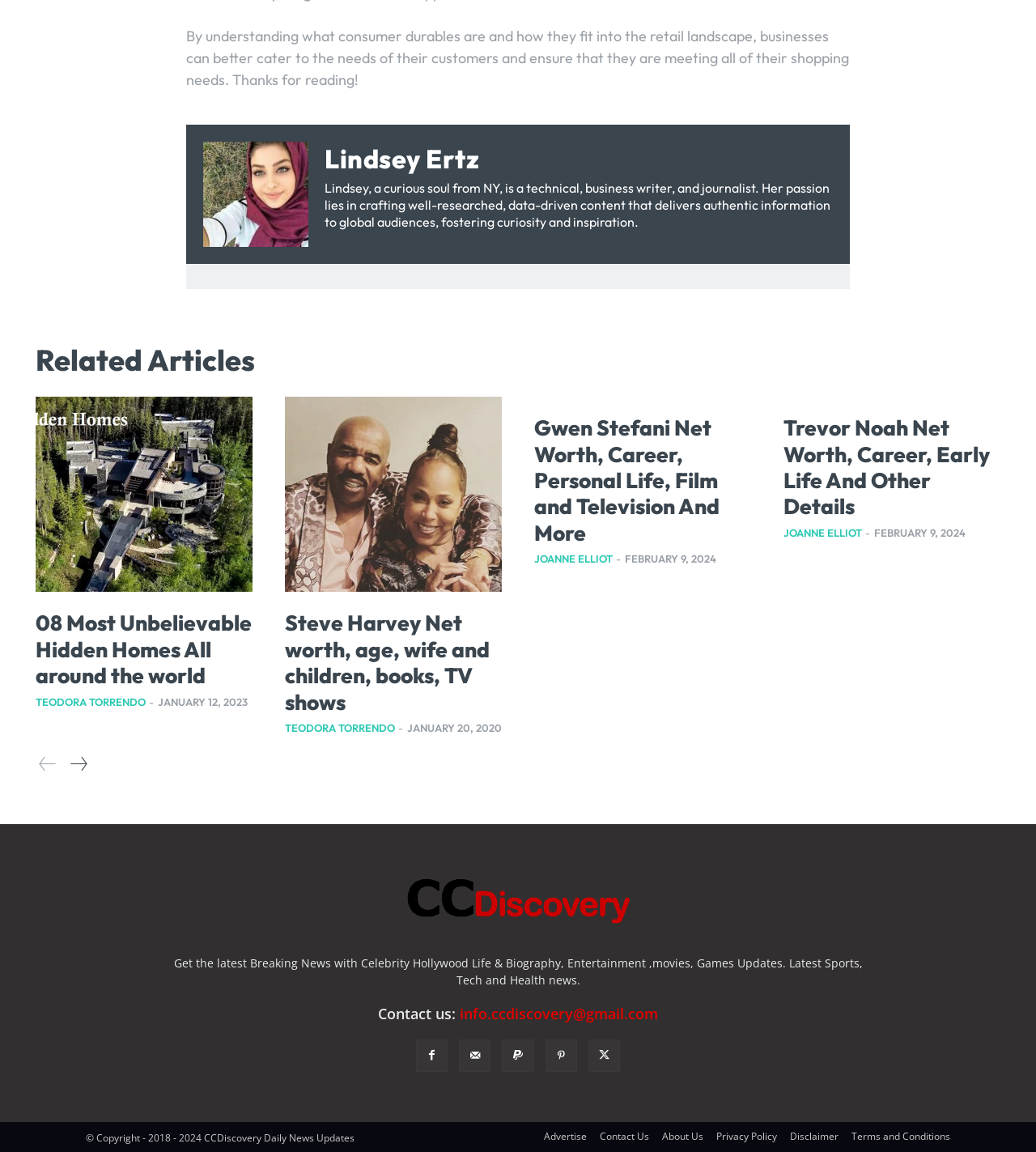Respond to the following query with just one word or a short phrase: 
What is the copyright year range of the website?

2018 - 2024